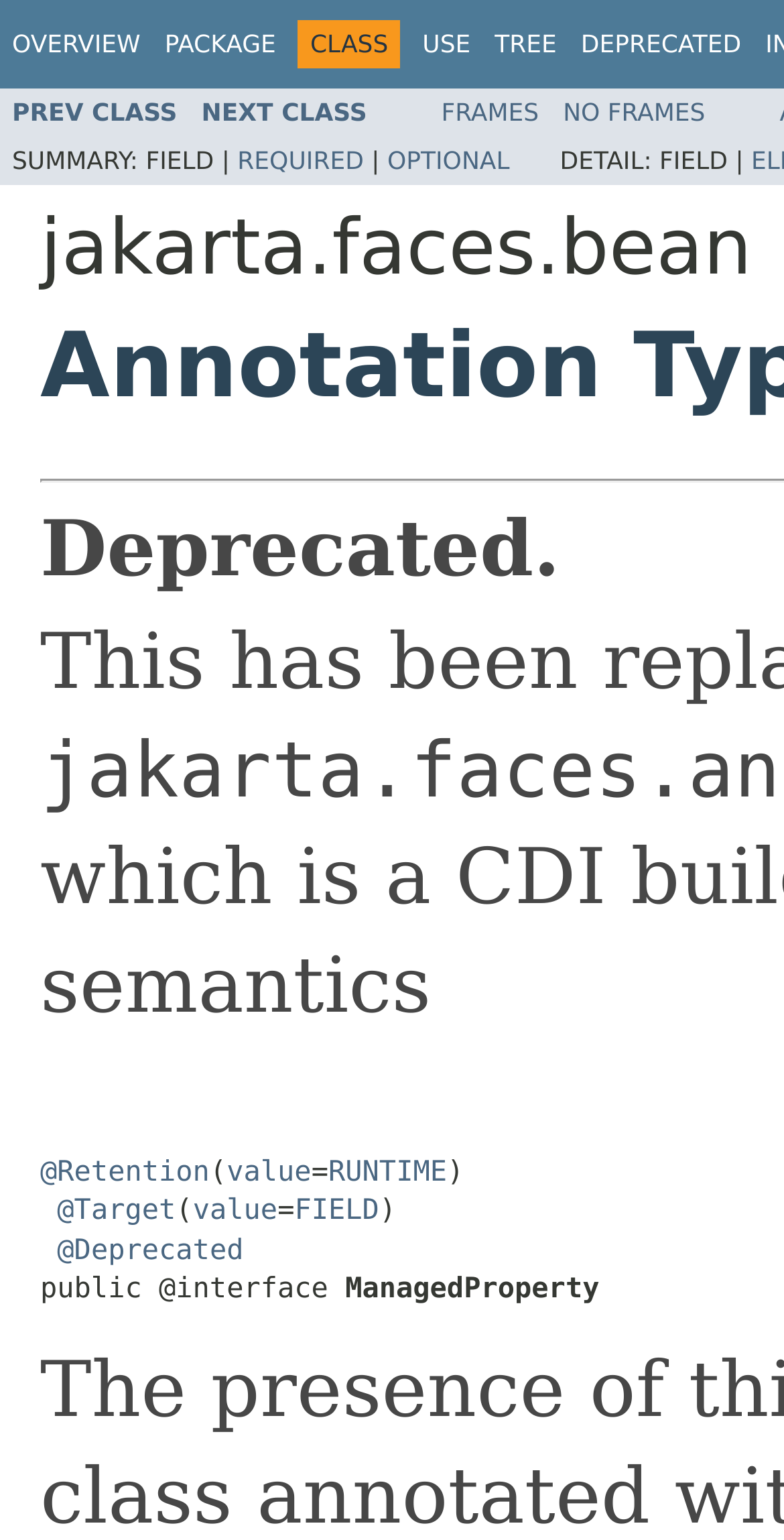What is the value of the @Retention annotation?
Respond to the question with a well-detailed and thorough answer.

I found the answer by looking at the link element with ID 232, which contains the text 'RUNTIME'. This is part of the @Retention annotation, which is defined in the text elements with IDs 228-233.